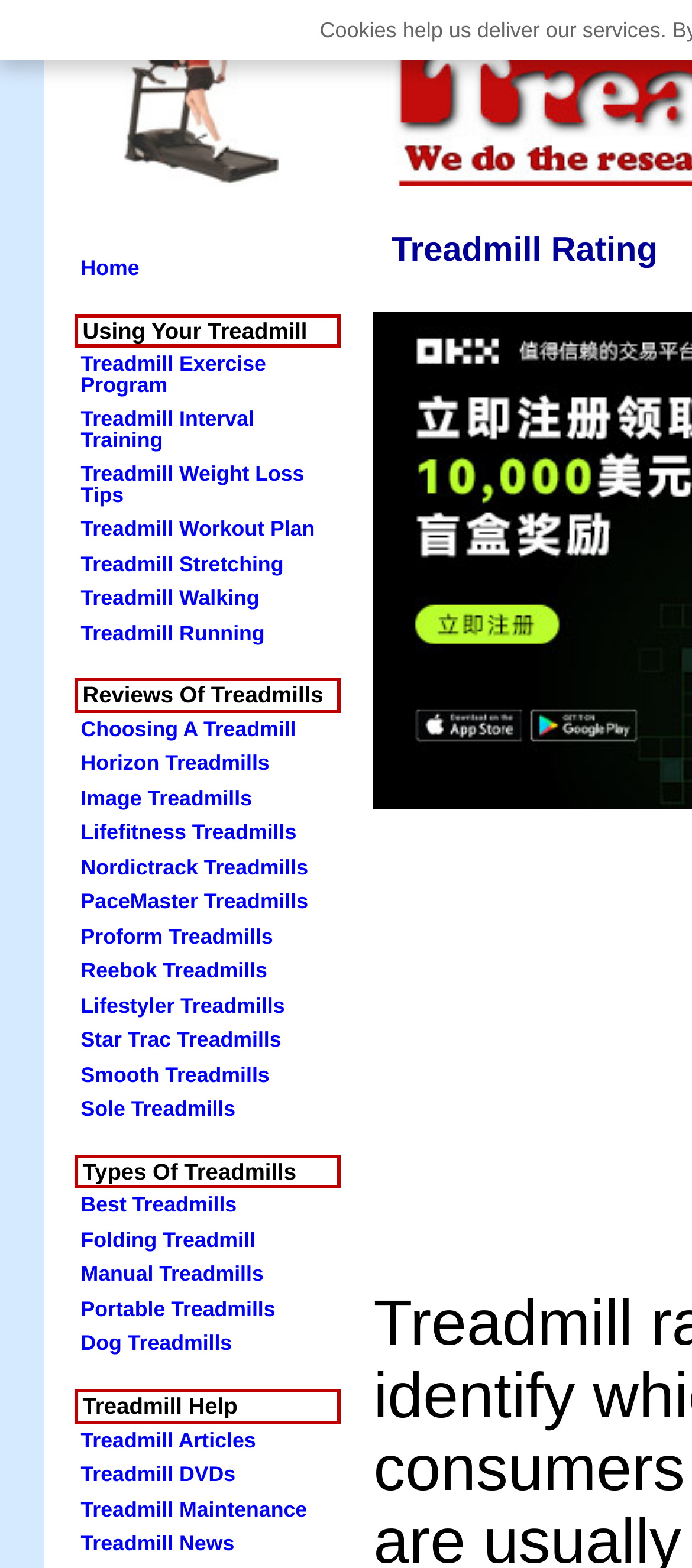Find the coordinates for the bounding box of the element with this description: "Treadmill Exercise Program".

[0.106, 0.222, 0.494, 0.257]